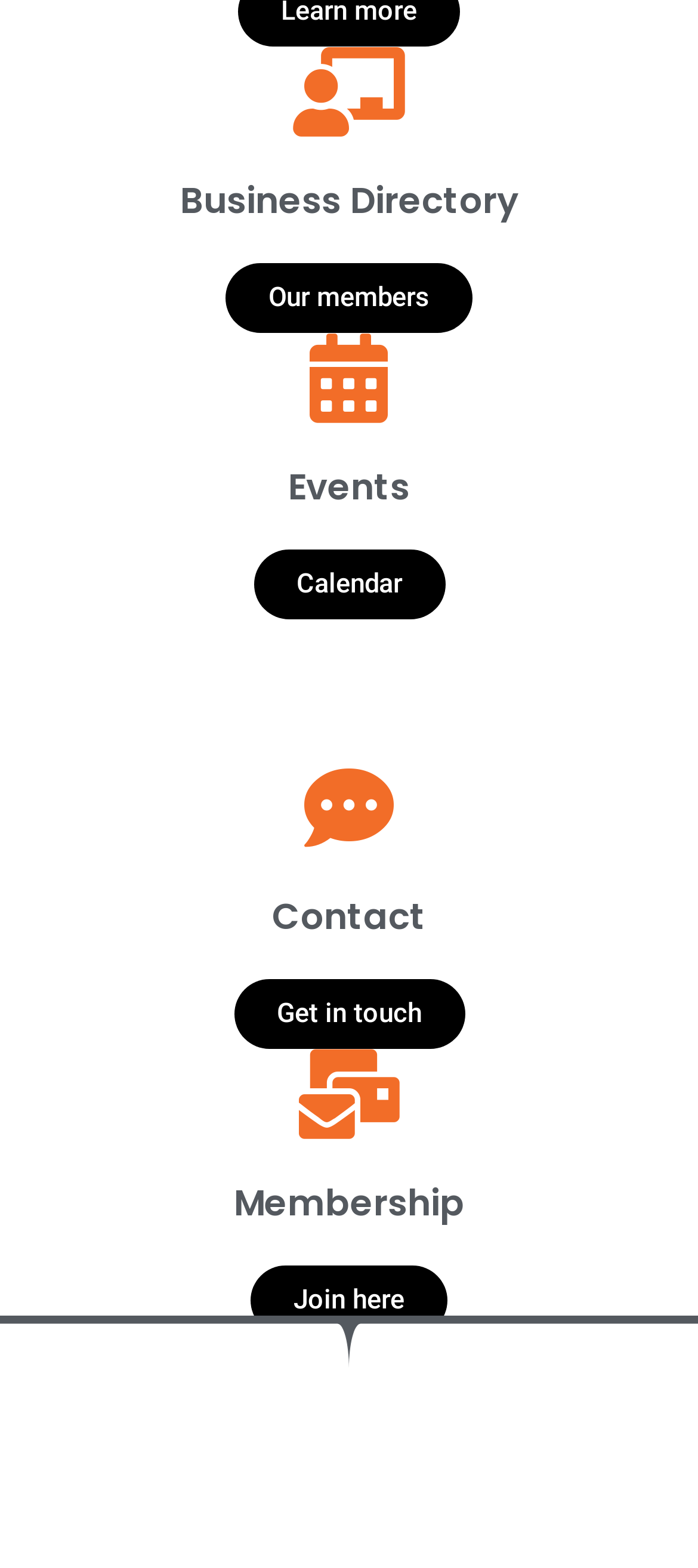Identify the bounding box of the HTML element described as: "Calendar".

[0.363, 0.35, 0.637, 0.395]